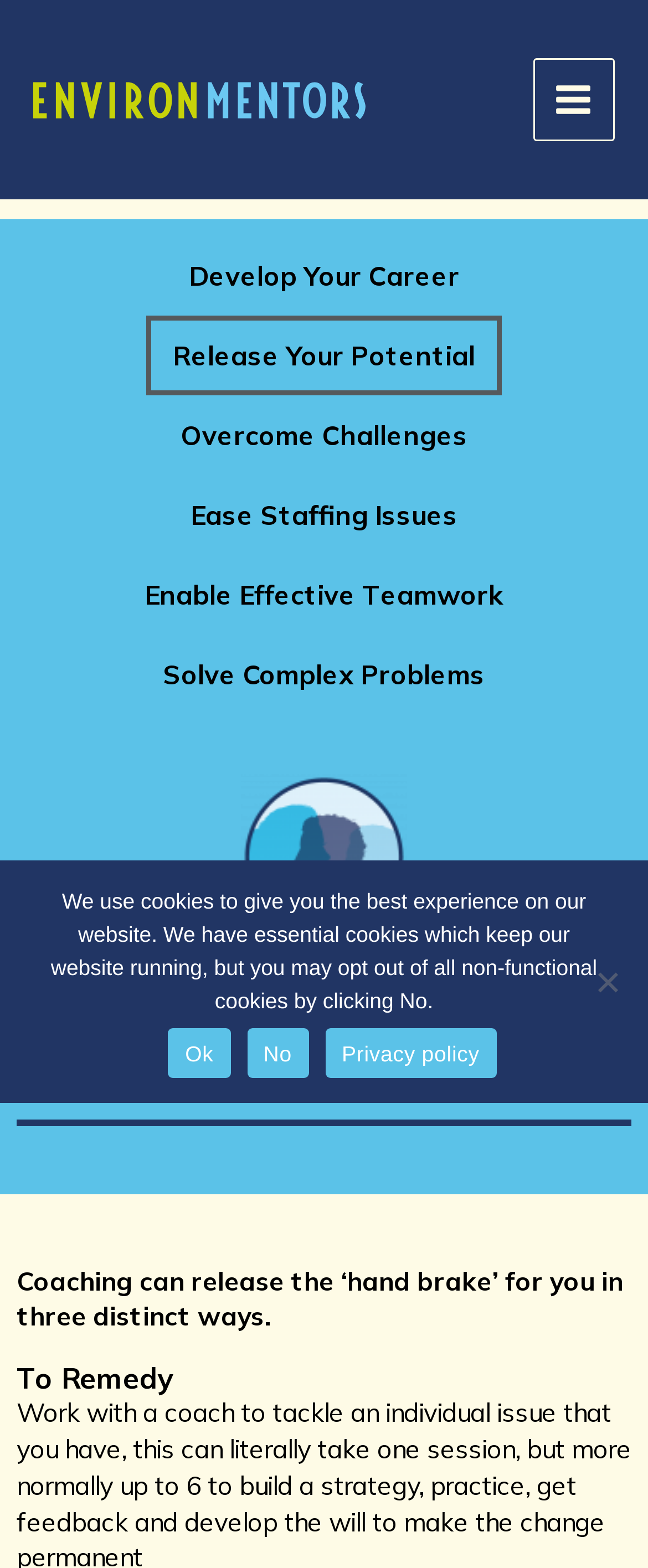Based on the image, please elaborate on the answer to the following question:
How many links are there in the main menu?

I counted the number of link elements that are direct children of the 'MAIN MENU' button element, and found six links: 'Develop Your Career', 'Release Your Potential', 'Overcome Challenges', 'Ease Staffing Issues', 'Enable Effective Teamwork', and 'Solve Complex Problems'.